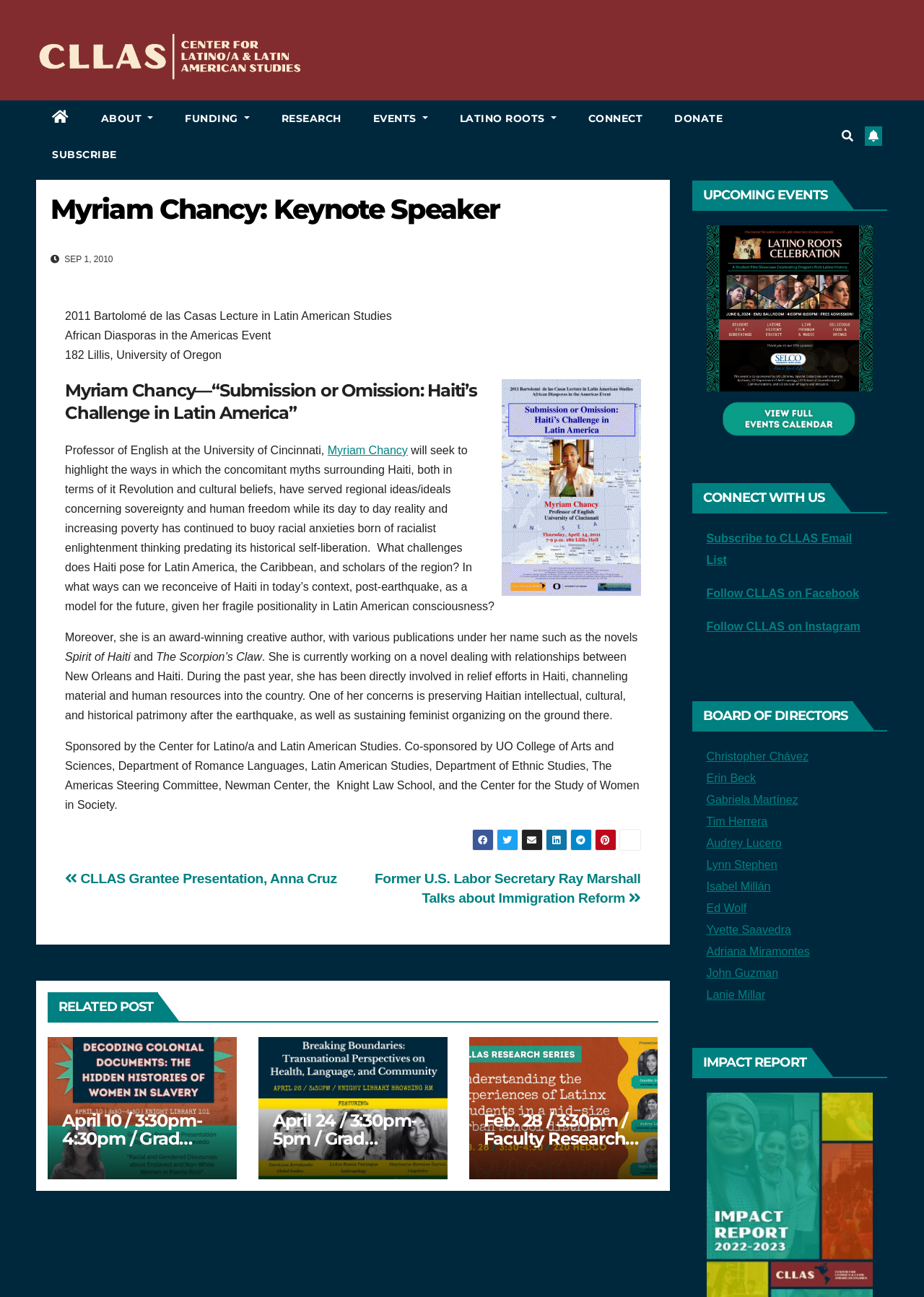Identify the text that serves as the heading for the webpage and generate it.

Myriam Chancy: Keynote Speaker